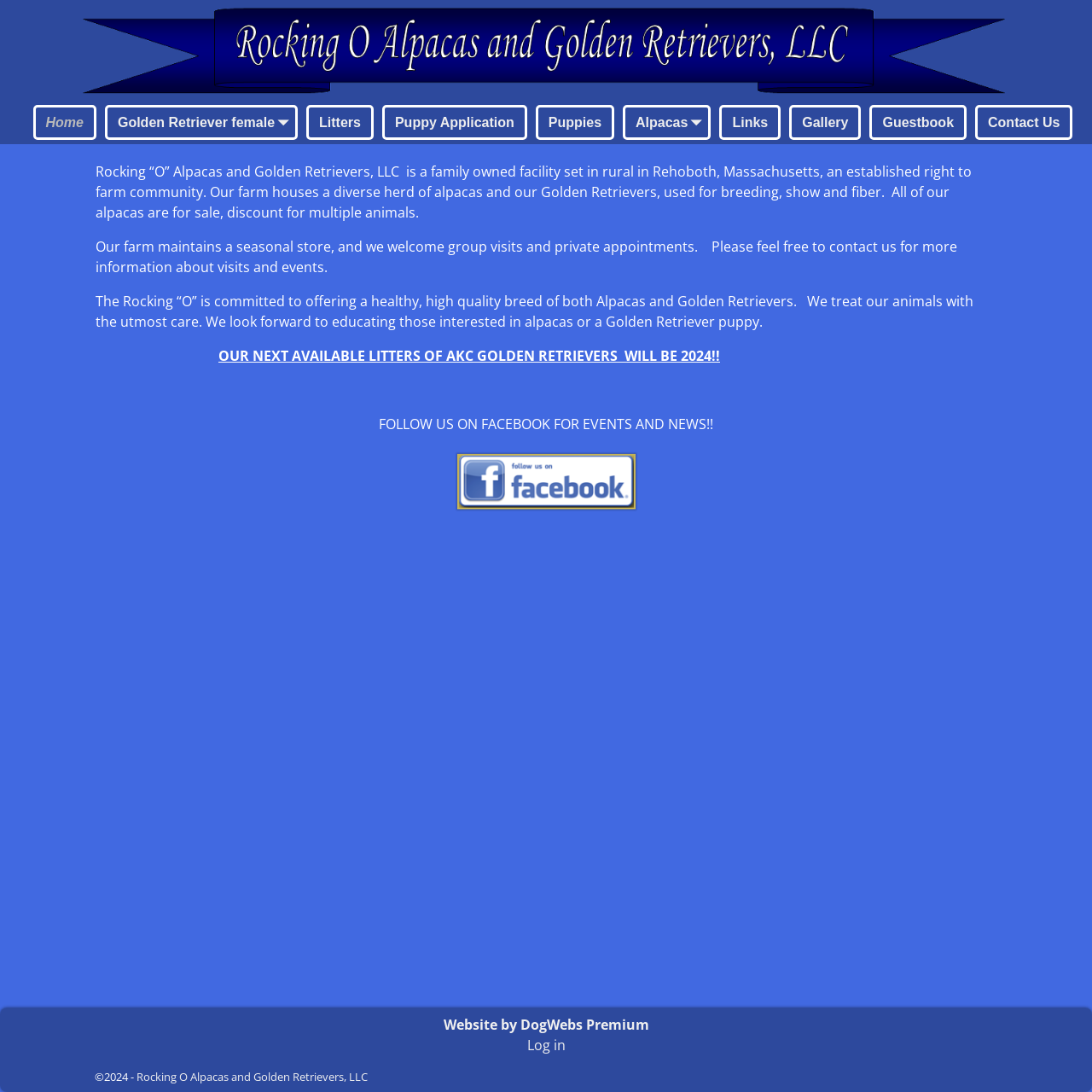How can visitors get more information about visits and events?
Please provide a detailed and thorough answer to the question.

The webpage suggests that visitors can contact the farm to get more information about visits and events. This is mentioned in the second paragraph of the webpage.